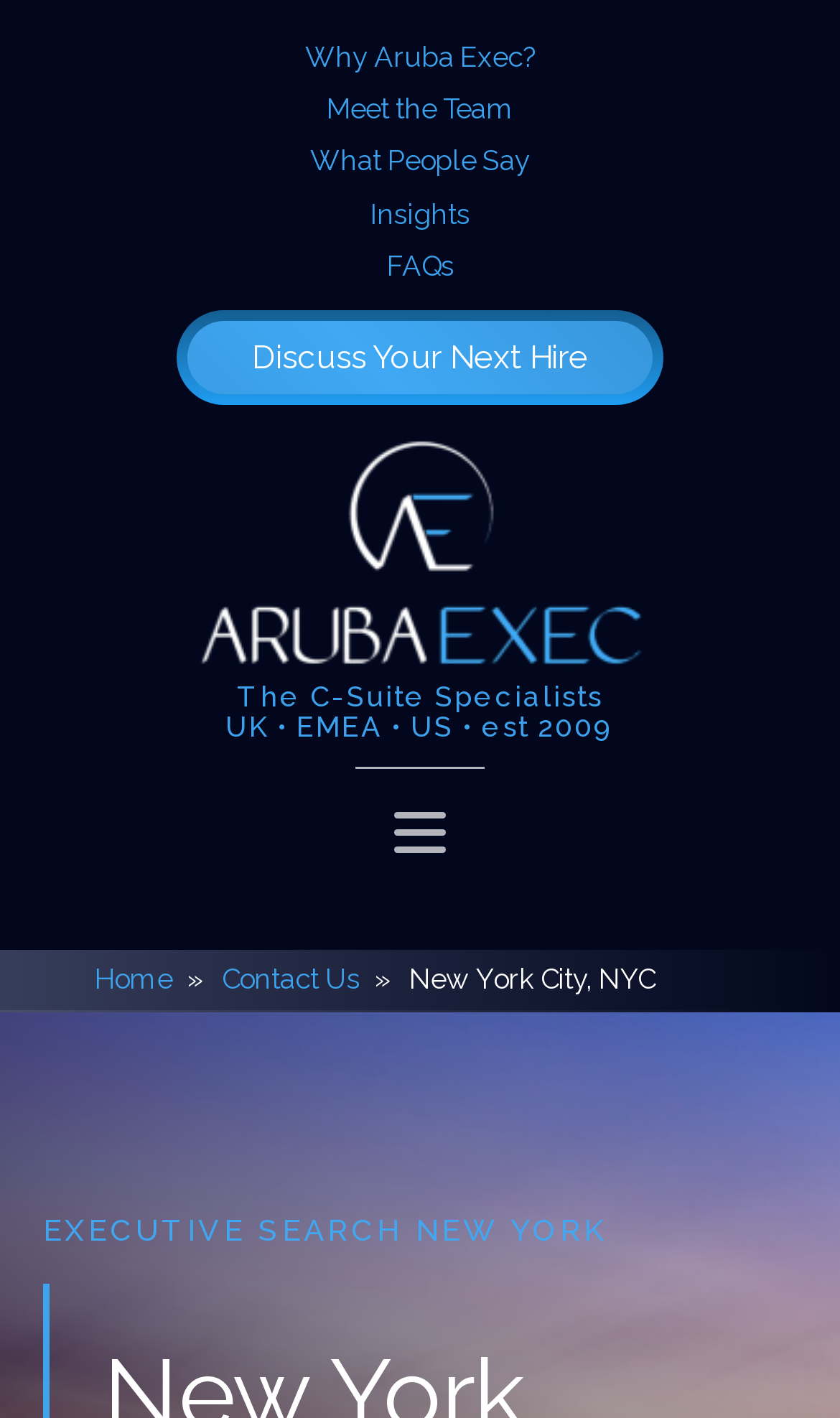What is the text of the image description on the webpage?
Give a single word or phrase as your answer by examining the image.

Executive Recruitment Headhunter Services